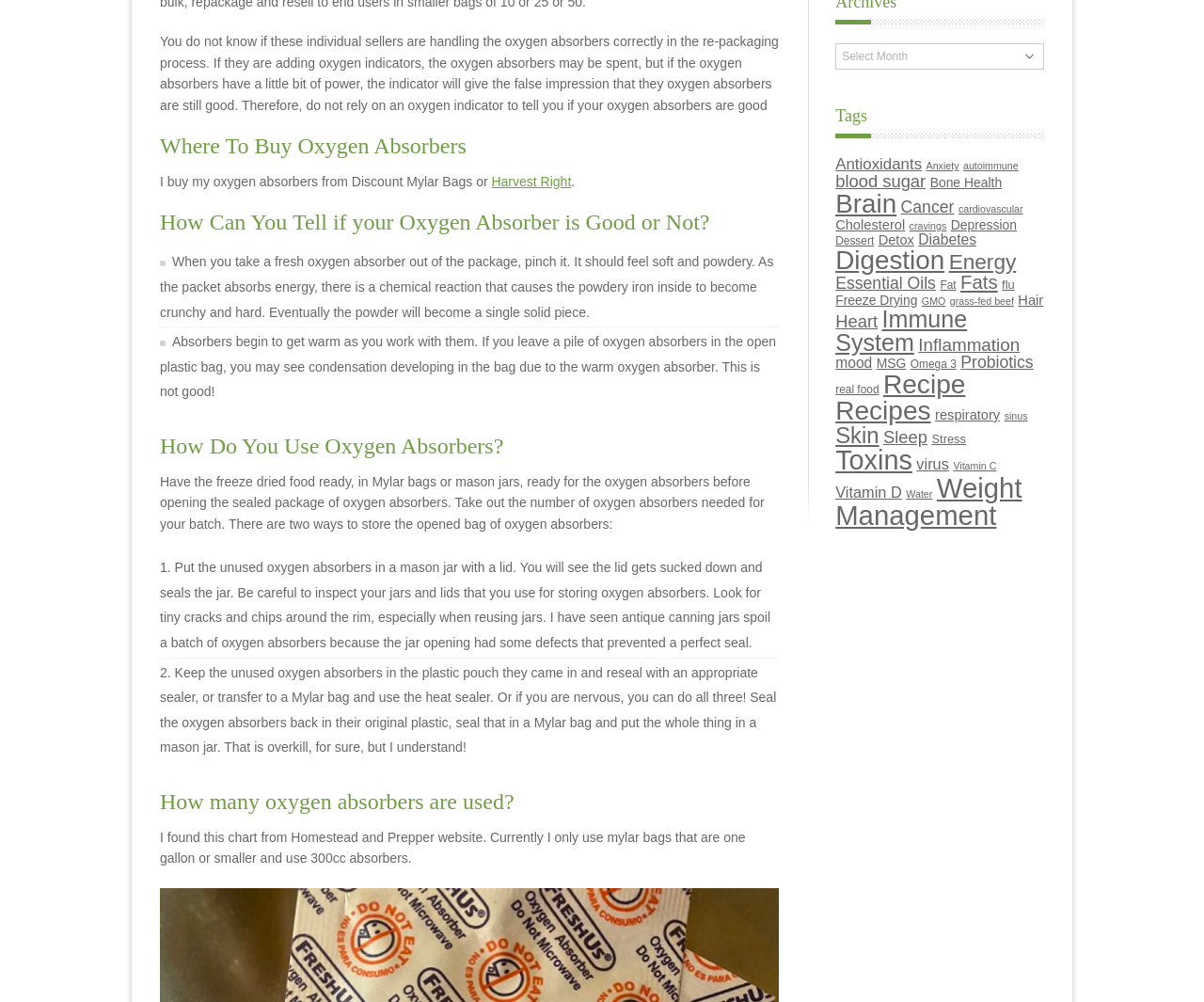Find the bounding box coordinates of the clickable region needed to perform the following instruction: "Click on the 'Home' link". The coordinates should be provided as four float numbers between 0 and 1, i.e., [left, top, right, bottom].

None